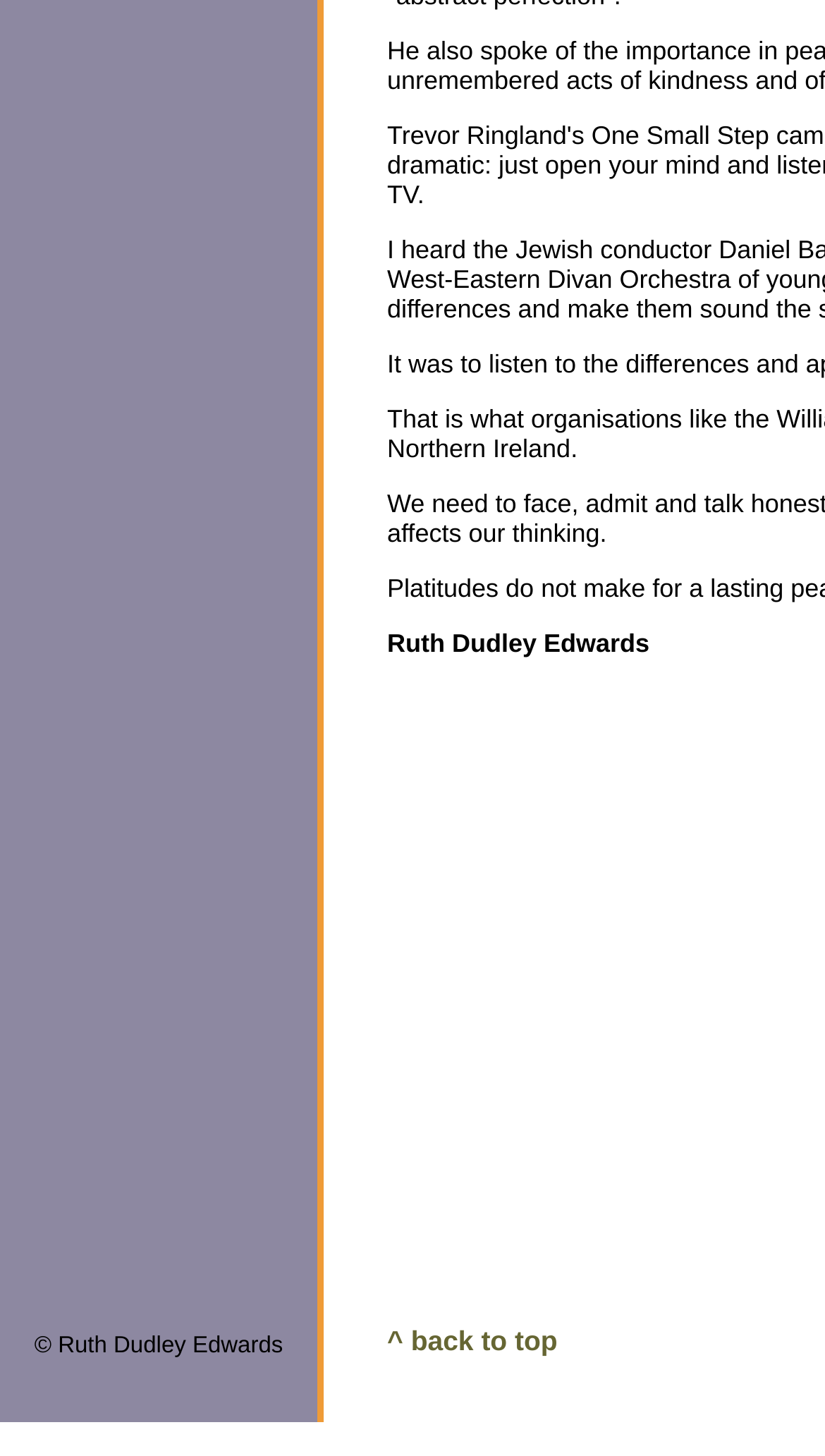Identify the bounding box for the UI element specified in this description: "^ back to top". The coordinates must be four float numbers between 0 and 1, formatted as [left, top, right, bottom].

[0.469, 0.909, 0.676, 0.931]